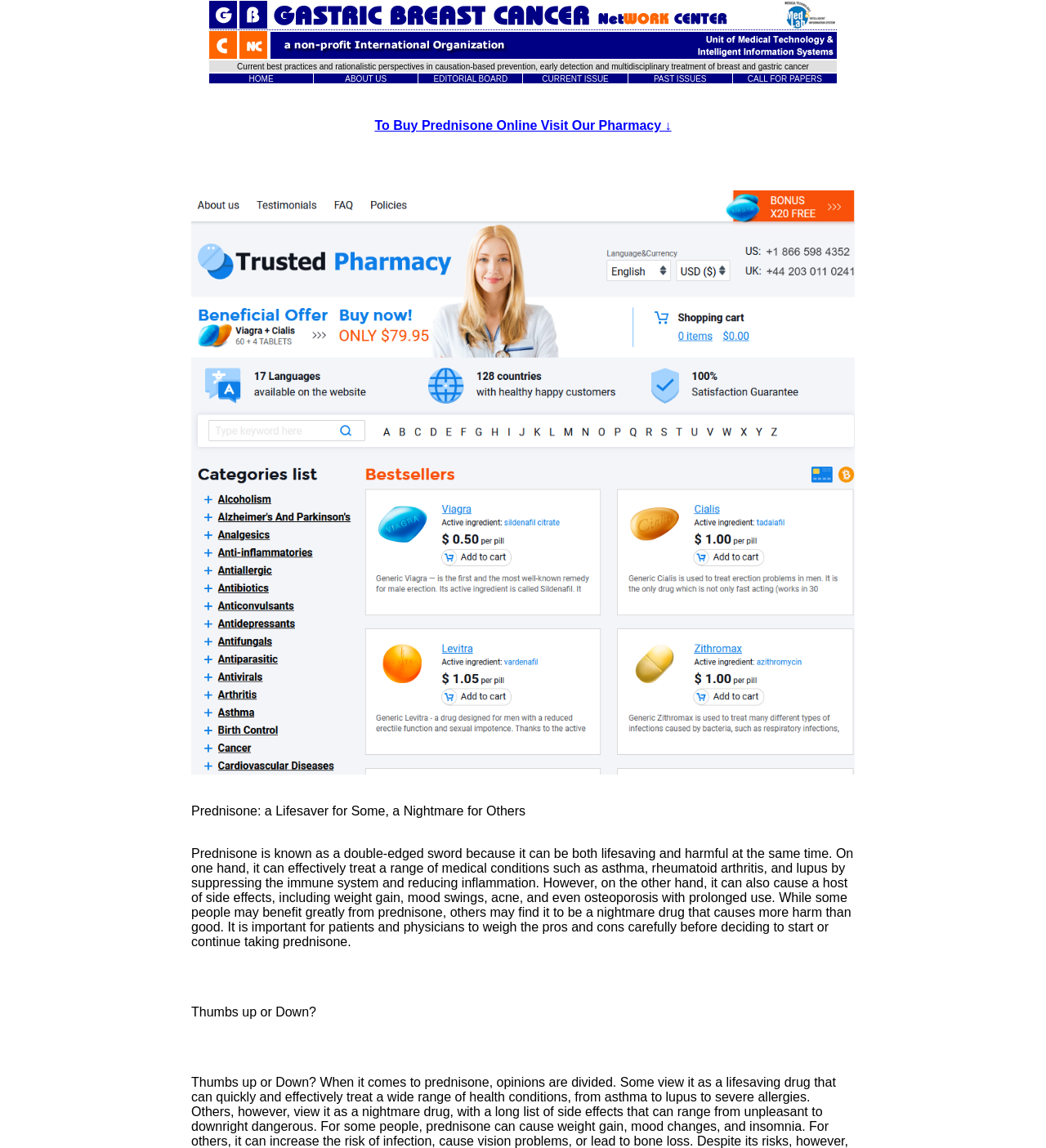Convey a detailed summary of the webpage, mentioning all key elements.

The webpage is about ordering Prednisone online, a medication used to treat various medical conditions. At the top, there is a banner with an image and a table containing a navigation menu with links to different sections, including "HOME", "ABOUT US", "EDITORIAL BOARD", "CURRENT ISSUE", "PAST ISSUES", and "CALL FOR PAPERS".

Below the navigation menu, there is a prominent heading that reads "To Buy Prednisone Online Visit Our Pharmacy ↓" with a link to a pharmacy. Next to the heading, there is an image.

The main content of the webpage is an article about Prednisone, describing its benefits and drawbacks. The article starts with a brief introduction, stating that Prednisone can be both lifesaving and harmful. It then explains how the medication works, its potential side effects, and the importance of weighing the pros and cons before taking it.

The article is divided into paragraphs, with a subheading "Thumbs up or Down?" at the bottom. There are no other images or UI elements besides the navigation menu, the banner, and the article.